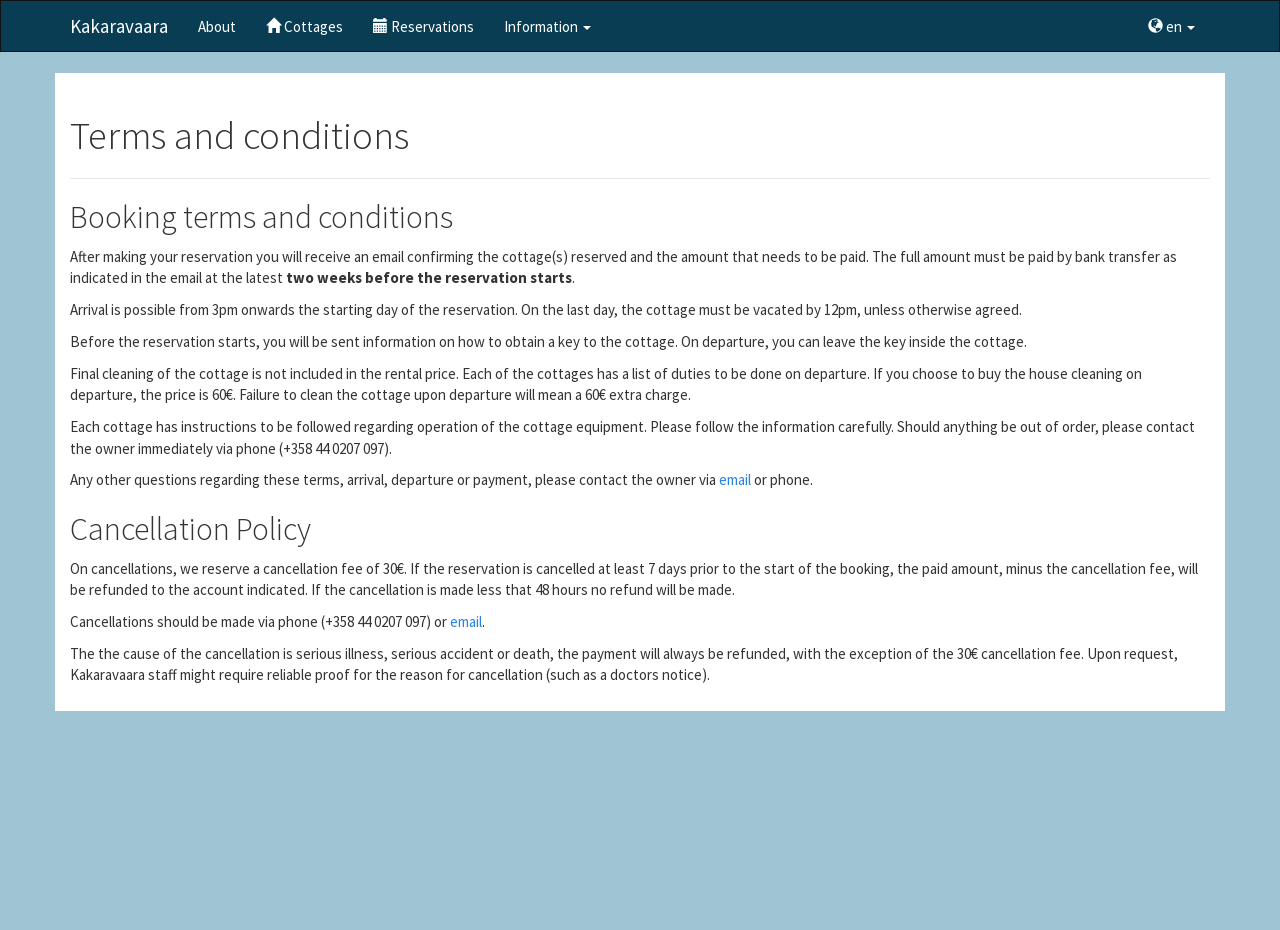What is the cancellation fee?
Analyze the image and provide a thorough answer to the question.

The webpage states that on cancellations, a cancellation fee of 30€ will be reserved. This fee will be deducted from the refund if the cancellation is made at least 7 days prior to the start of the booking.